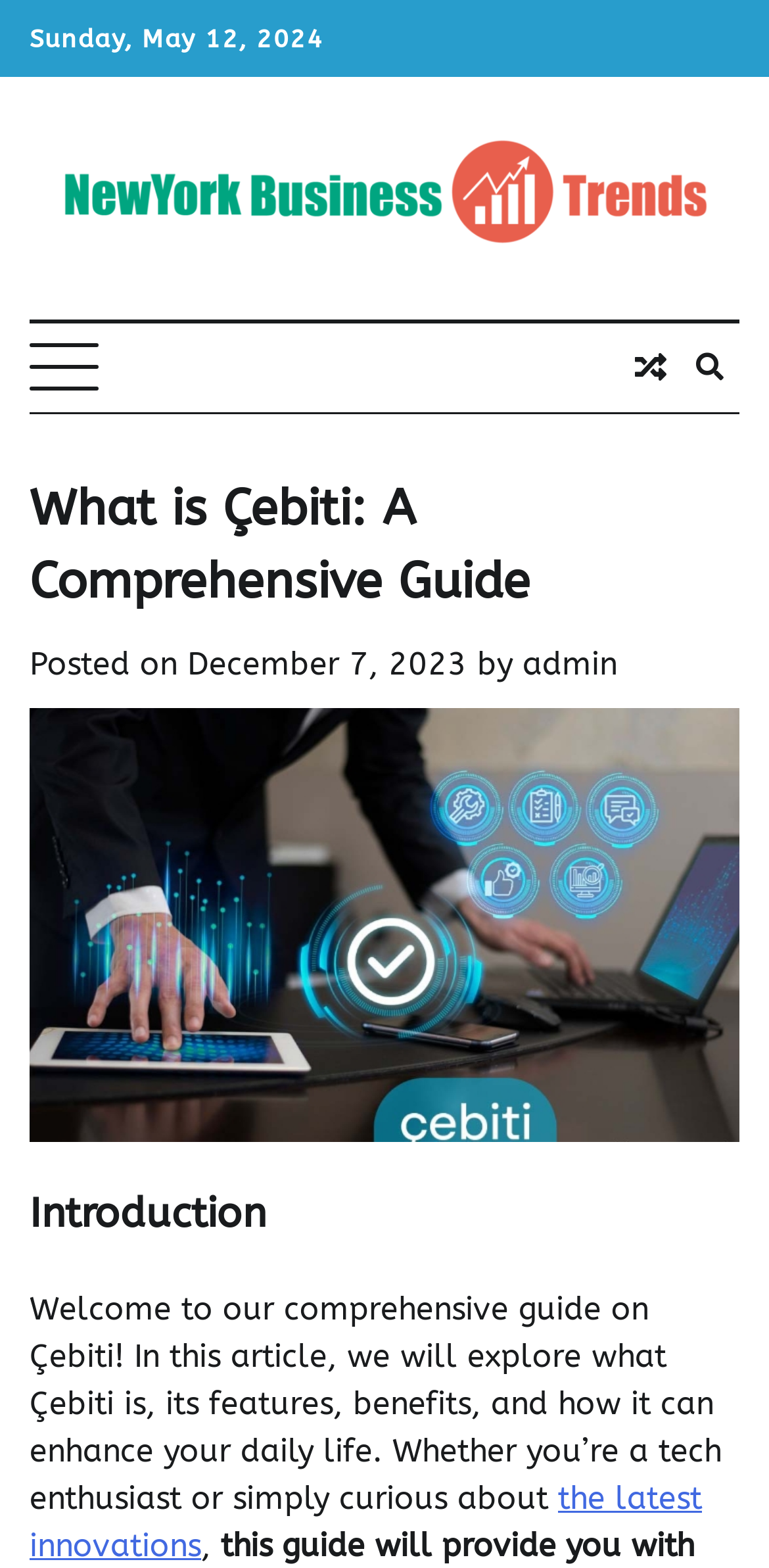Please answer the following query using a single word or phrase: 
How many images are on this webpage?

2